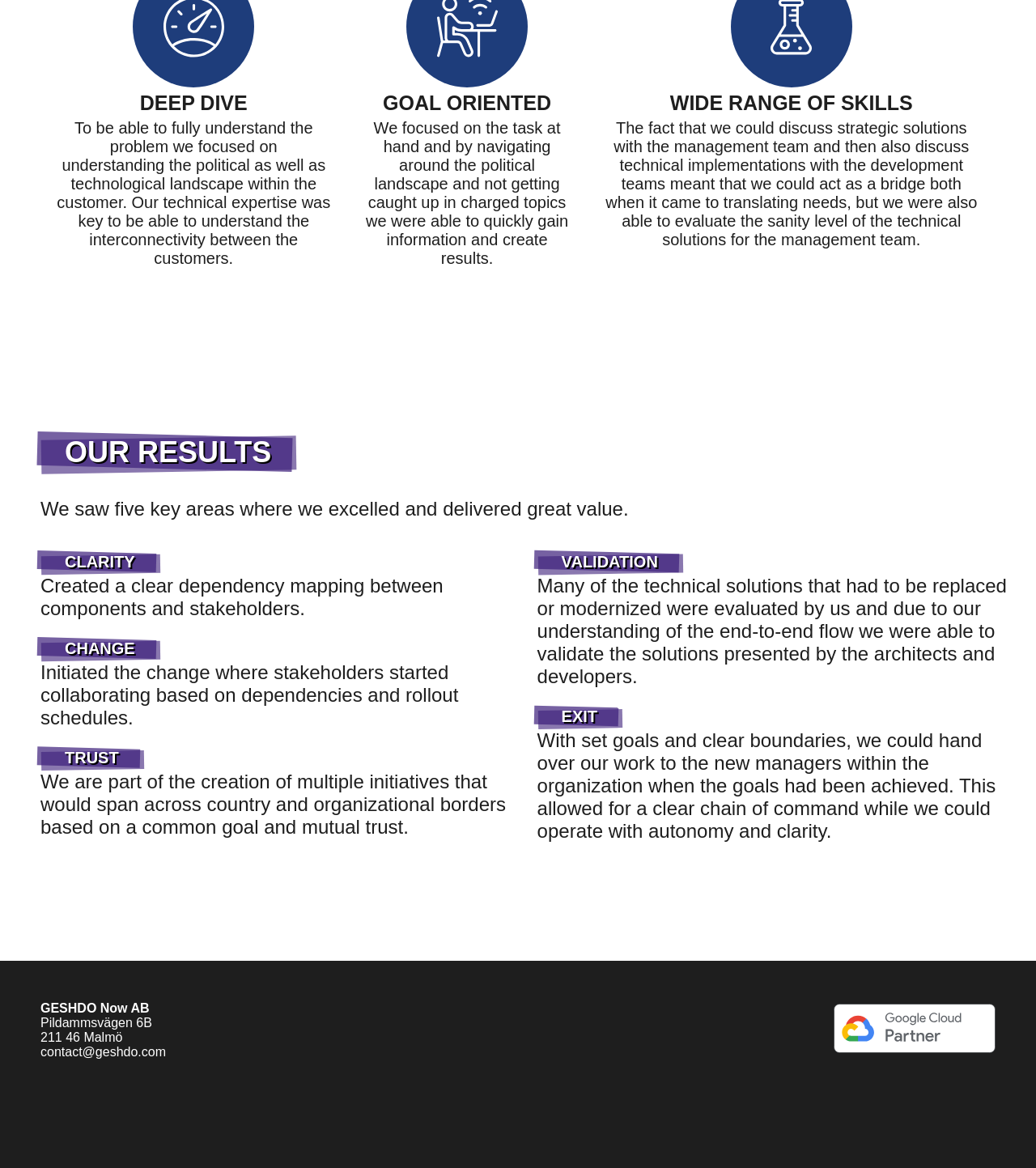Provide the bounding box coordinates of the HTML element described by the text: "title="Google Partner"".

[0.805, 0.86, 0.961, 0.905]